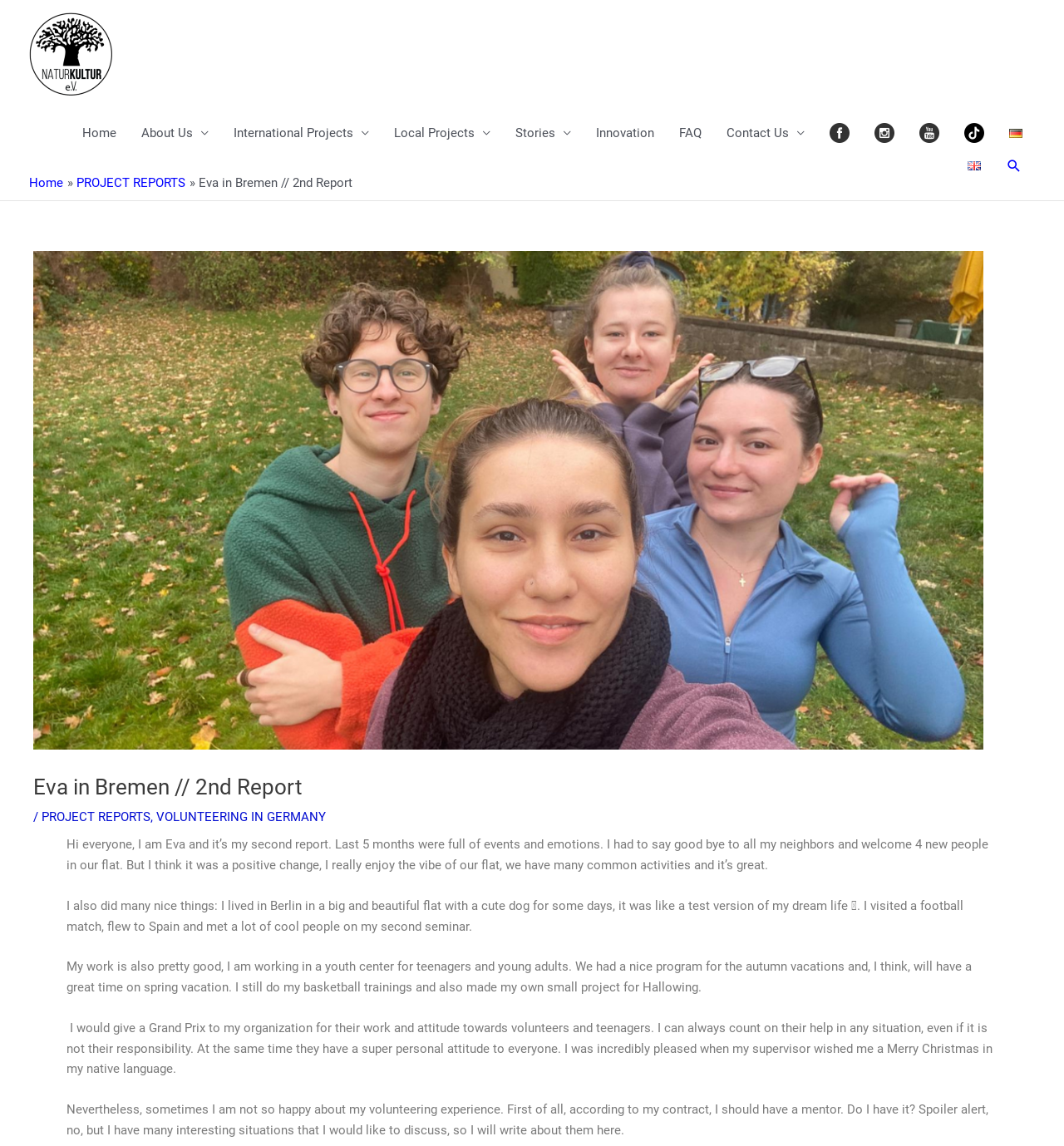Based on the element description alt="English", identify the bounding box of the UI element in the given webpage screenshot. The coordinates should be in the format (top-left x, top-left y, bottom-right x, bottom-right y) and must be between 0 and 1.

[0.898, 0.138, 0.934, 0.152]